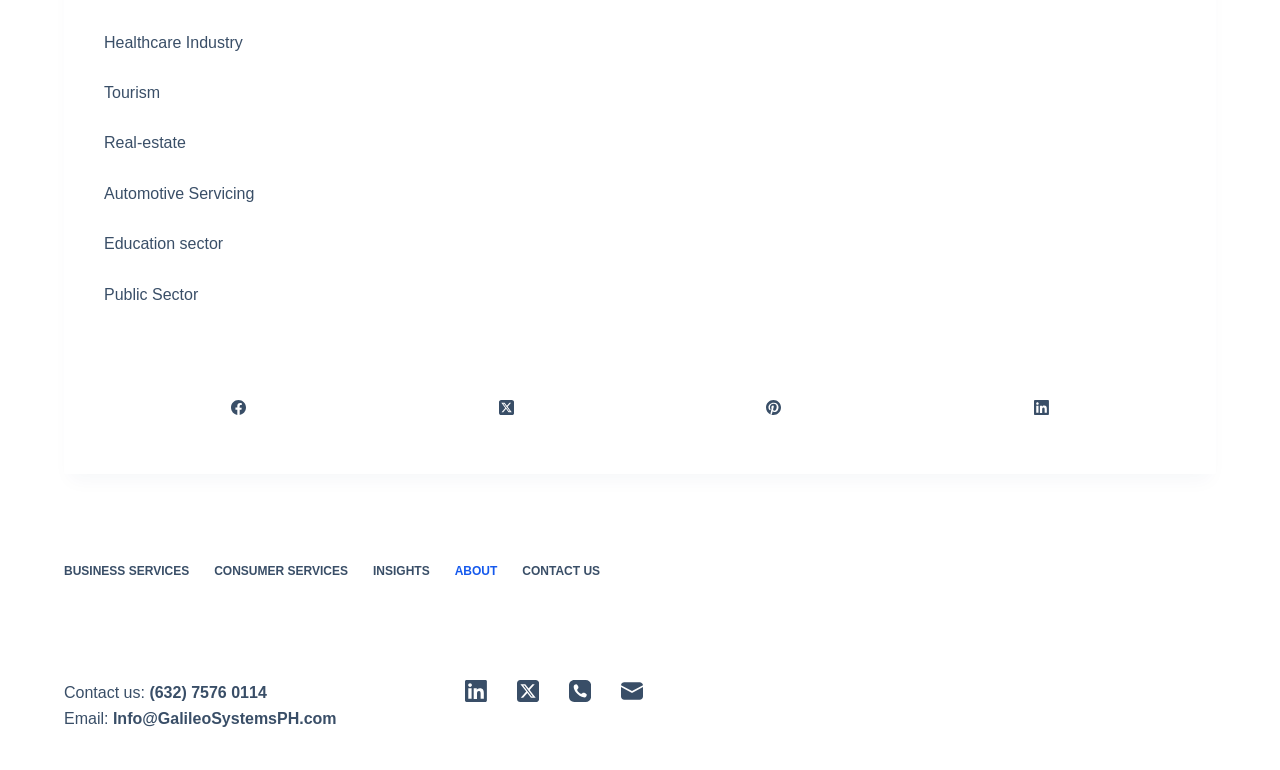Pinpoint the bounding box coordinates of the area that must be clicked to complete this instruction: "Click on Facebook".

[0.082, 0.497, 0.291, 0.564]